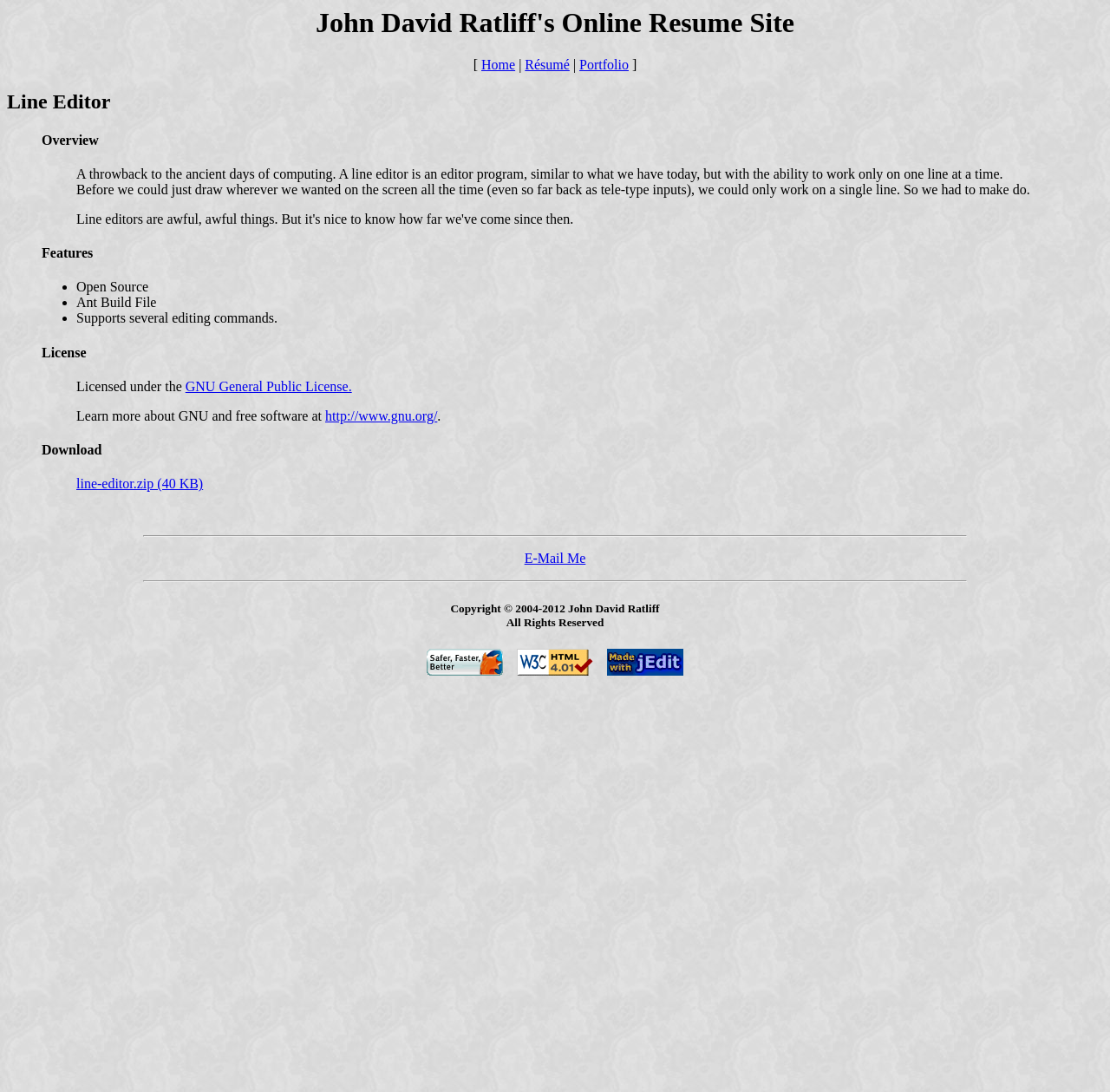Select the bounding box coordinates of the element I need to click to carry out the following instruction: "Click on the 'Get Firefox!' link".

[0.384, 0.607, 0.453, 0.621]